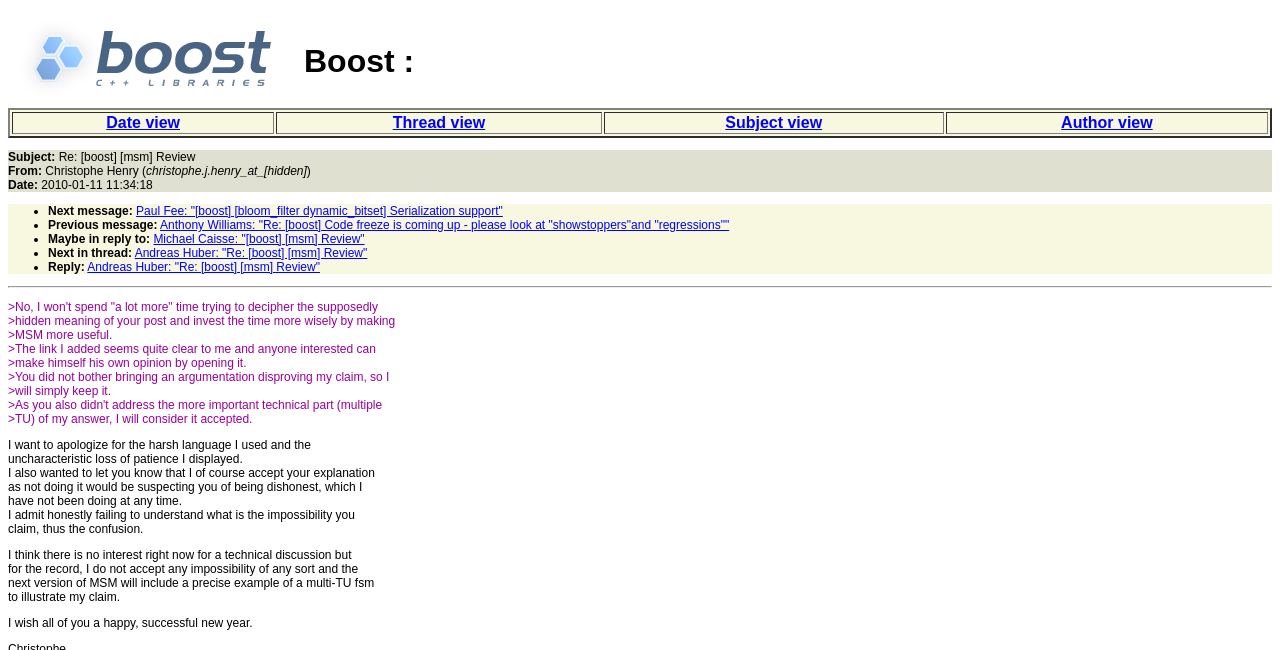What is the date of this email?
Please give a detailed answer to the question using the information shown in the image.

The date of this email can be found in the 'Date:' section, which displays the date and time '2010-01-11 11:34:18'.